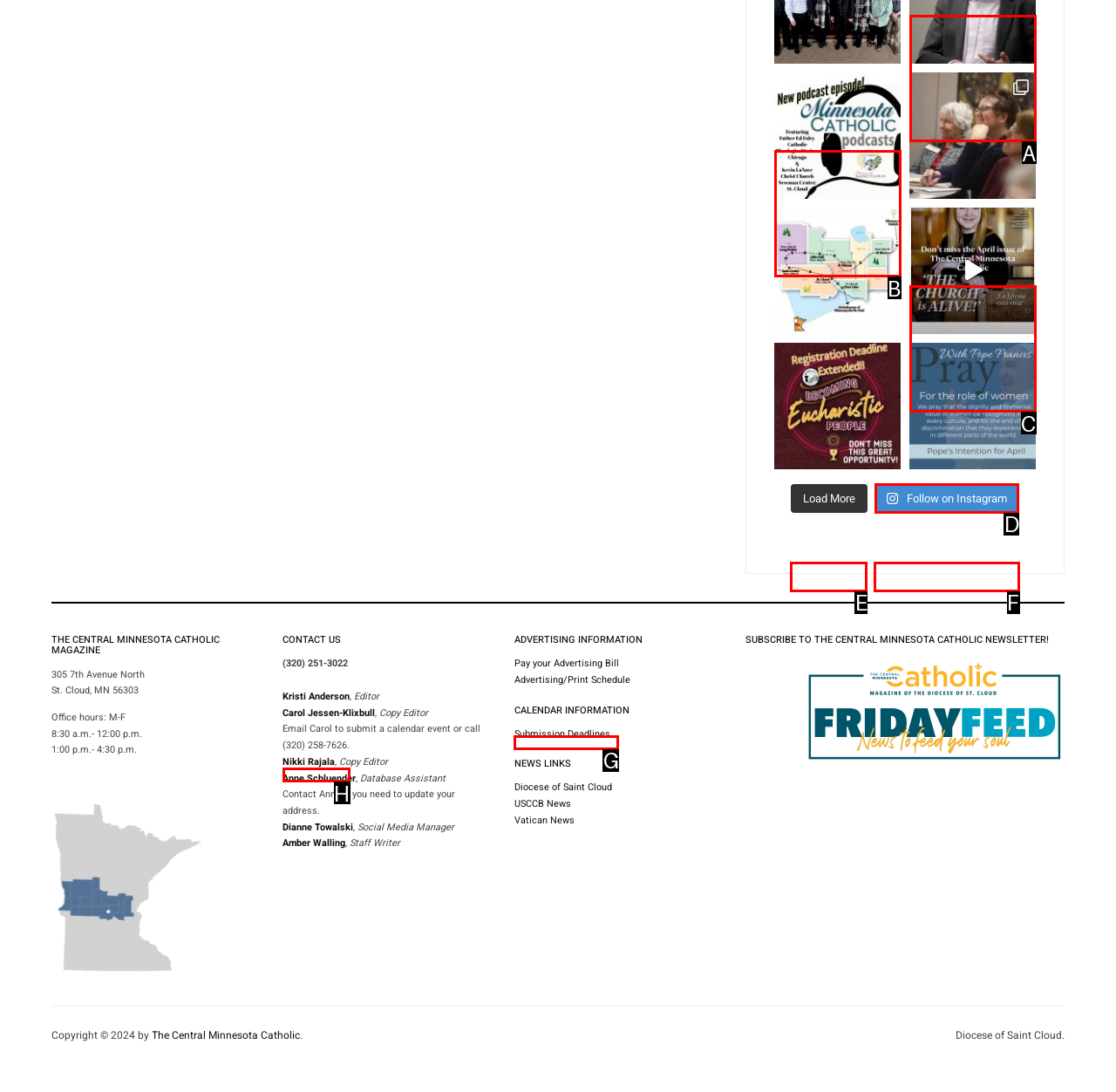Identify the HTML element you need to click to achieve the task: Follow on Instagram. Respond with the corresponding letter of the option.

D